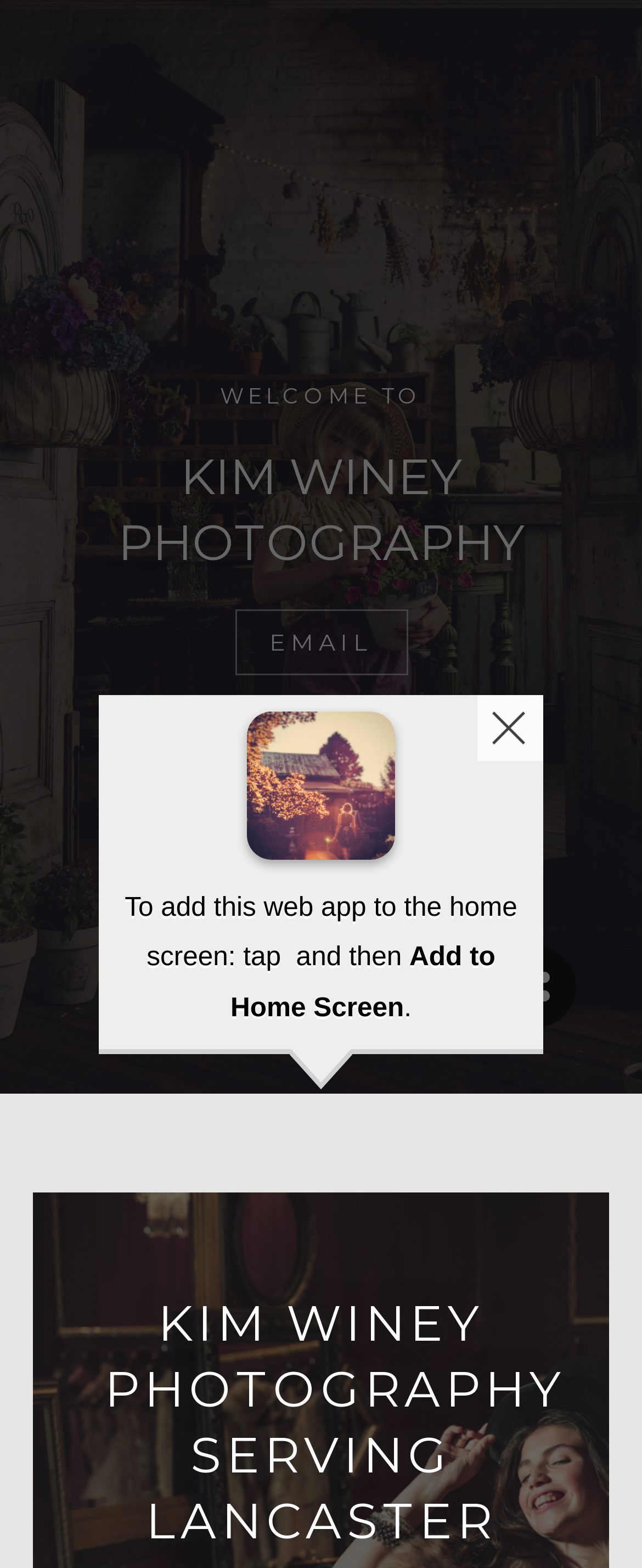Please predict the bounding box coordinates (top-left x, top-left y, bottom-right x, bottom-right y) for the UI element in the screenshot that fits the description: sharing Created with Sketch.

[0.769, 0.603, 0.897, 0.655]